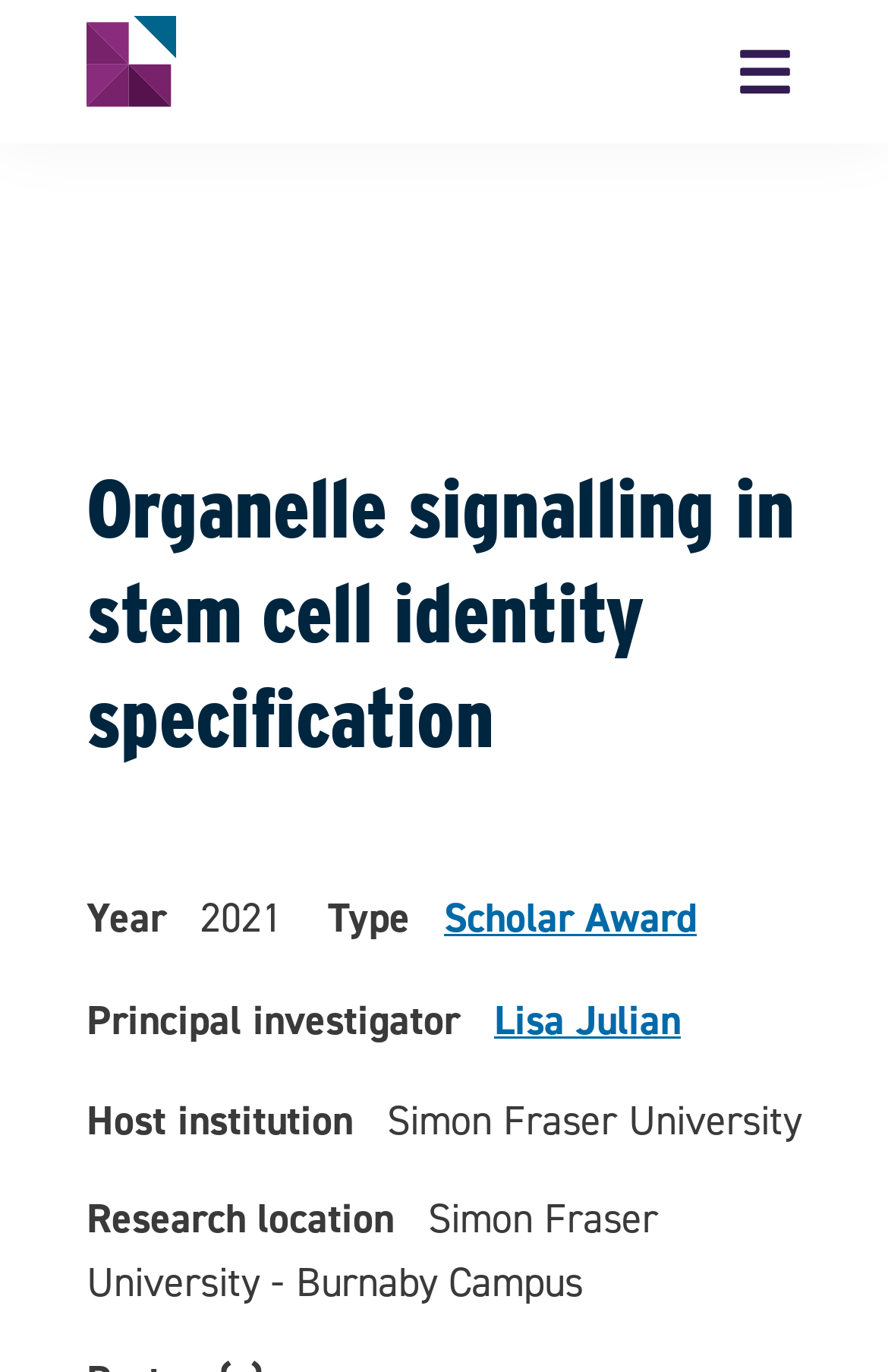Who is the principal investigator?
Refer to the image and provide a one-word or short phrase answer.

Lisa Julian